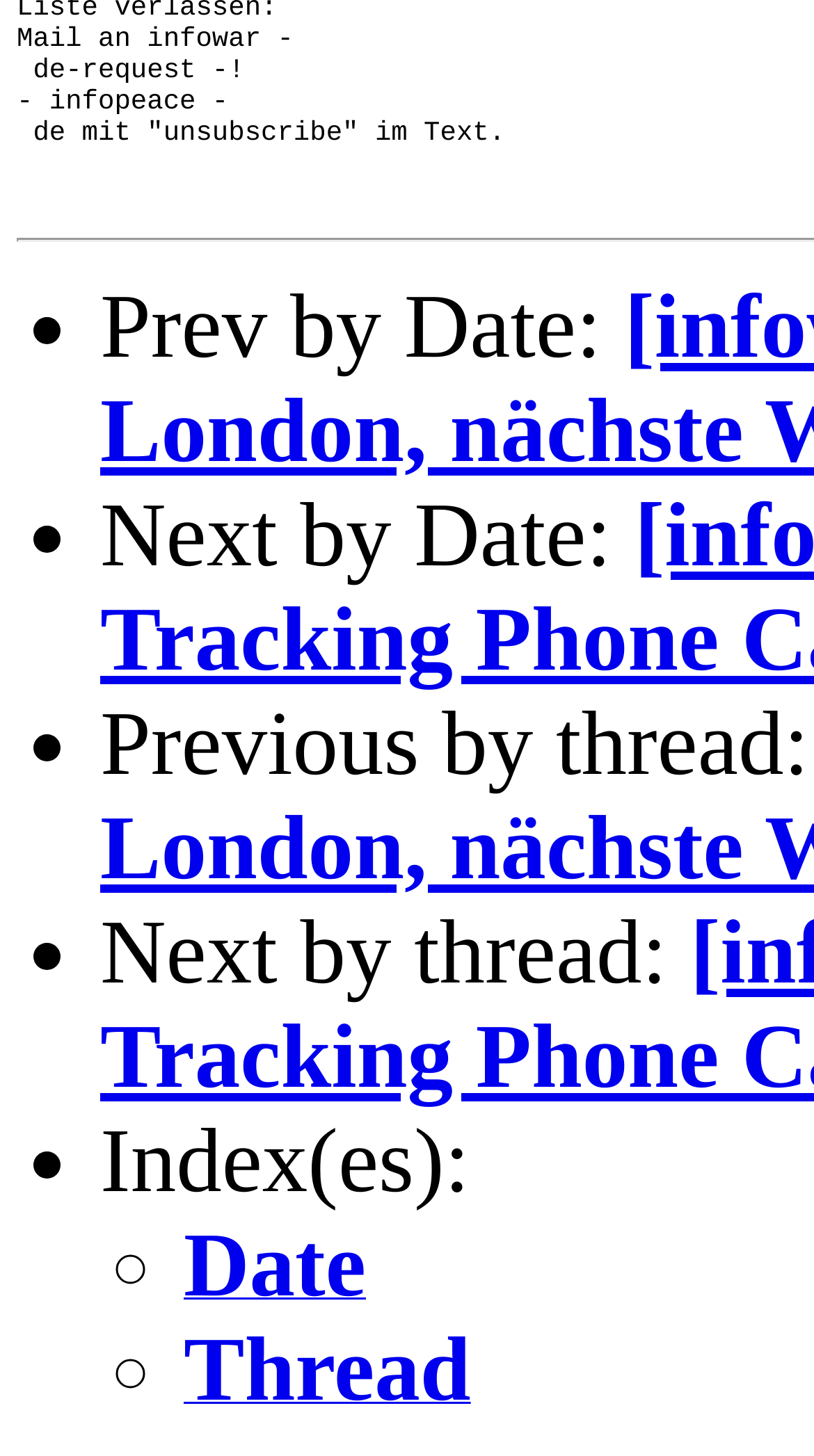How many navigation options are available?
Using the visual information, reply with a single word or short phrase.

5